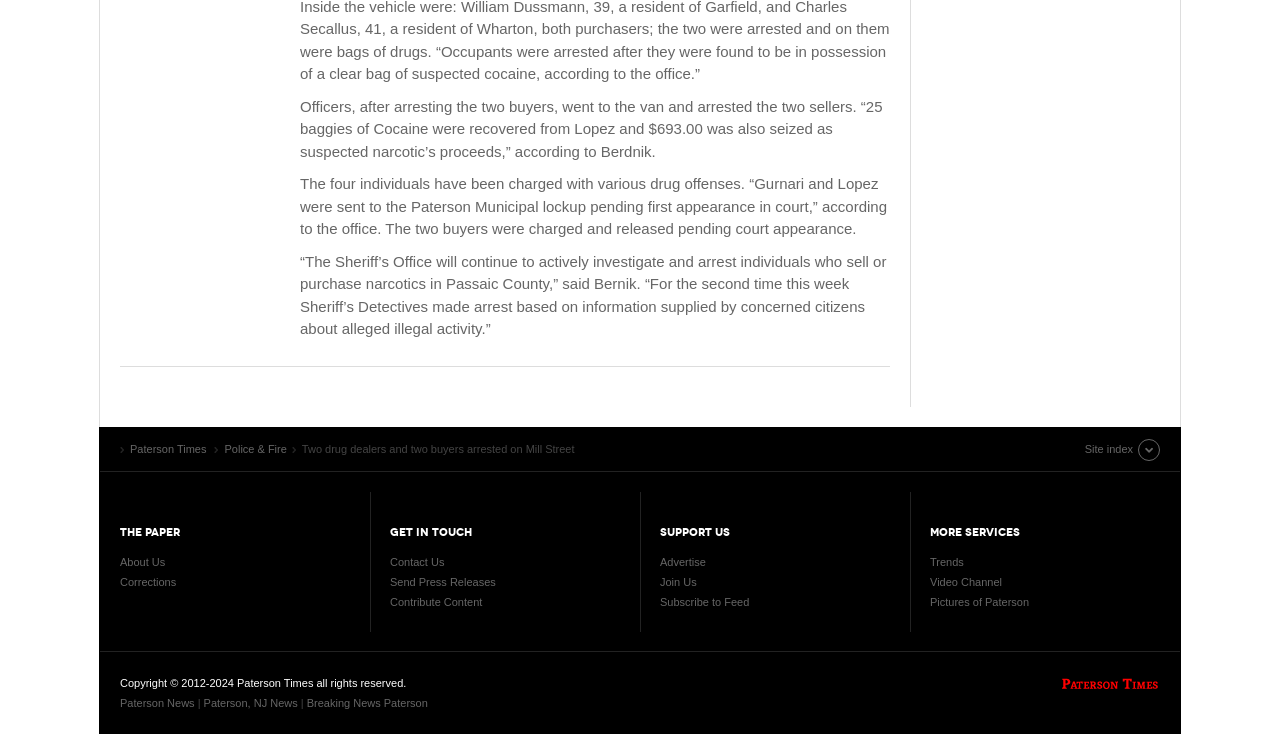What is the name of the sheriff mentioned in the article?
Using the information from the image, provide a comprehensive answer to the question.

The article quotes the sheriff, '“The Sheriff’s Office will continue to actively investigate and arrest individuals who sell or purchase narcotics in Passaic County,” said Bernik.' This indicates that the sheriff's name is Bernik.